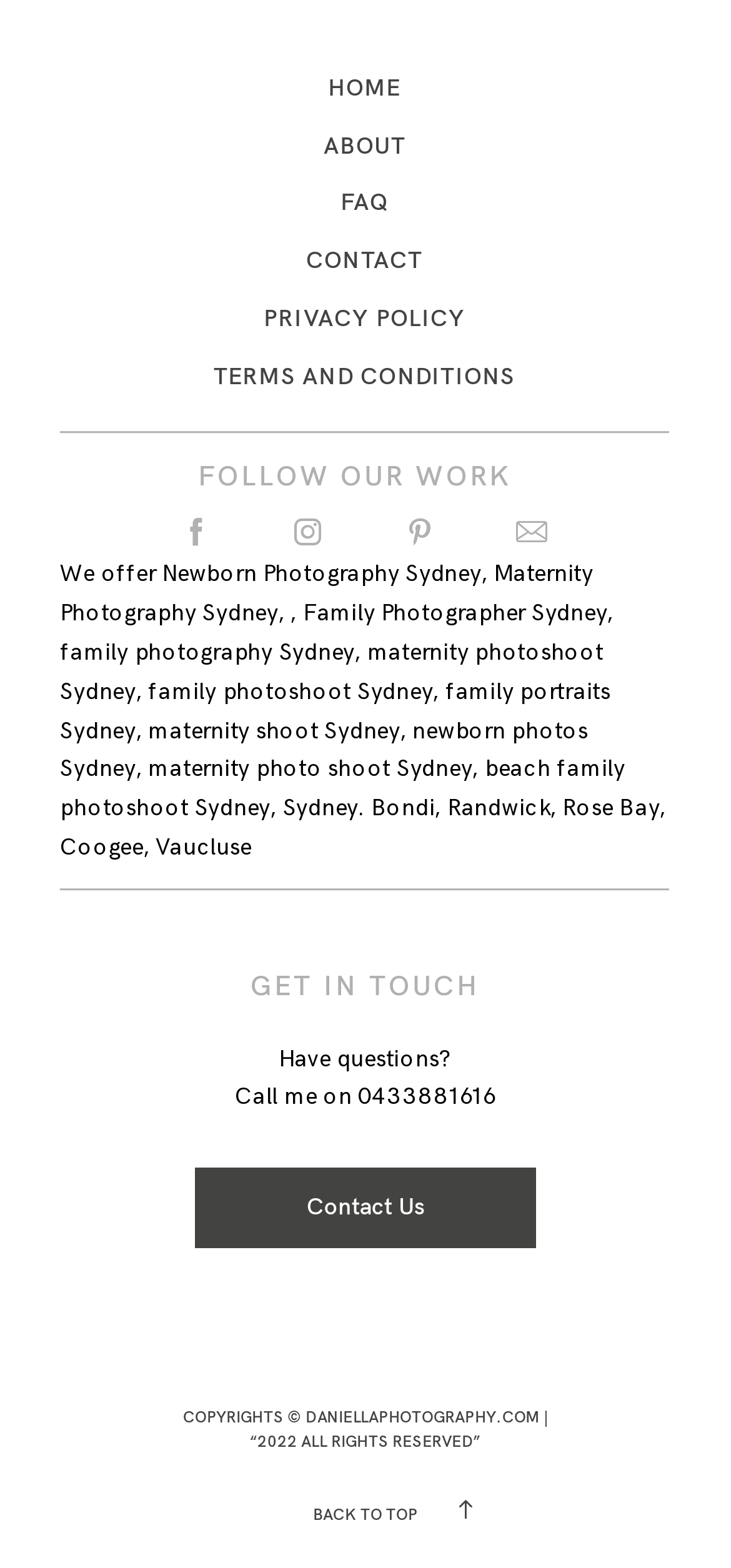What type of photography services are offered?
Give a thorough and detailed response to the question.

Based on the links and text on the webpage, it appears that the website offers photography services for newborns, maternity, and families. This can be inferred from the links 'Newborn Photograph', 'Maternity Photography Sydney', and 'Family Photographer Sydney'.